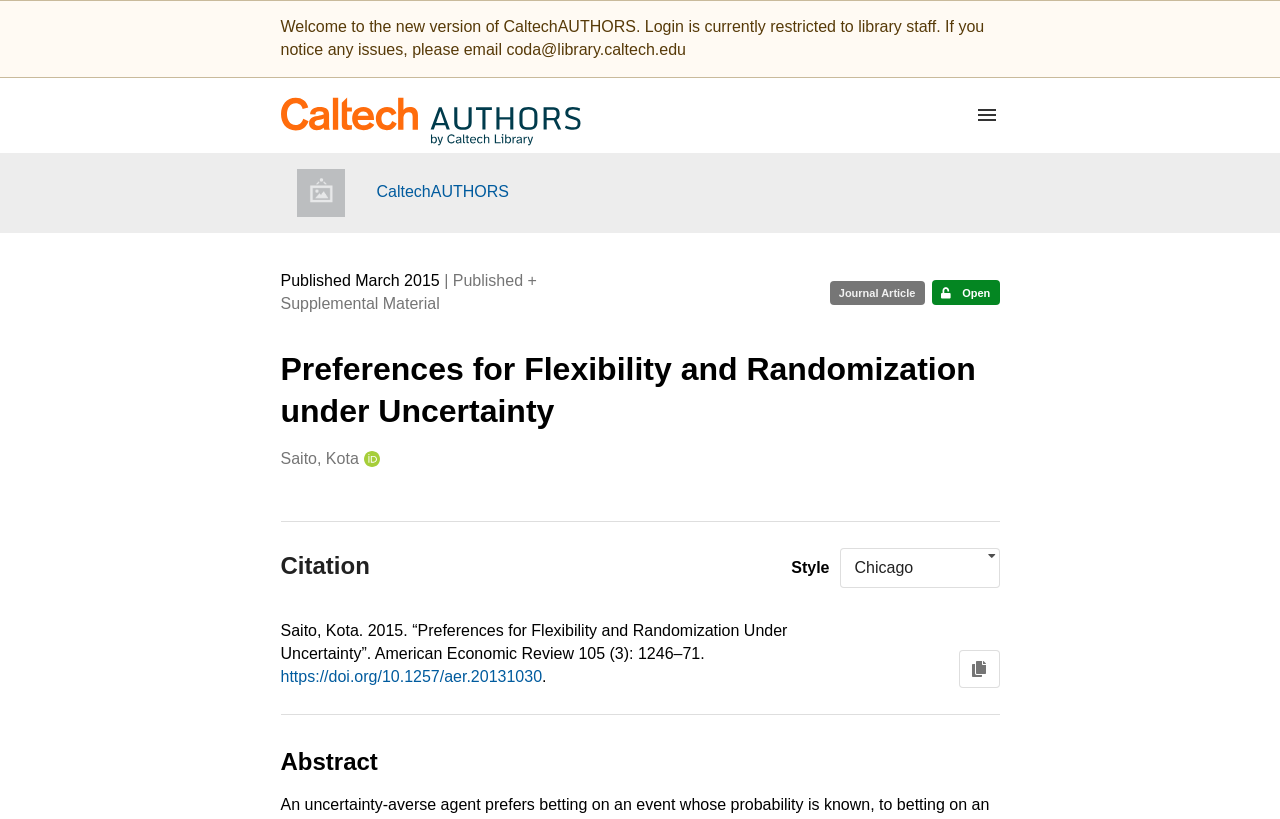Could you identify the text that serves as the heading for this webpage?

Preferences for Flexibility and Randomization under Uncertainty